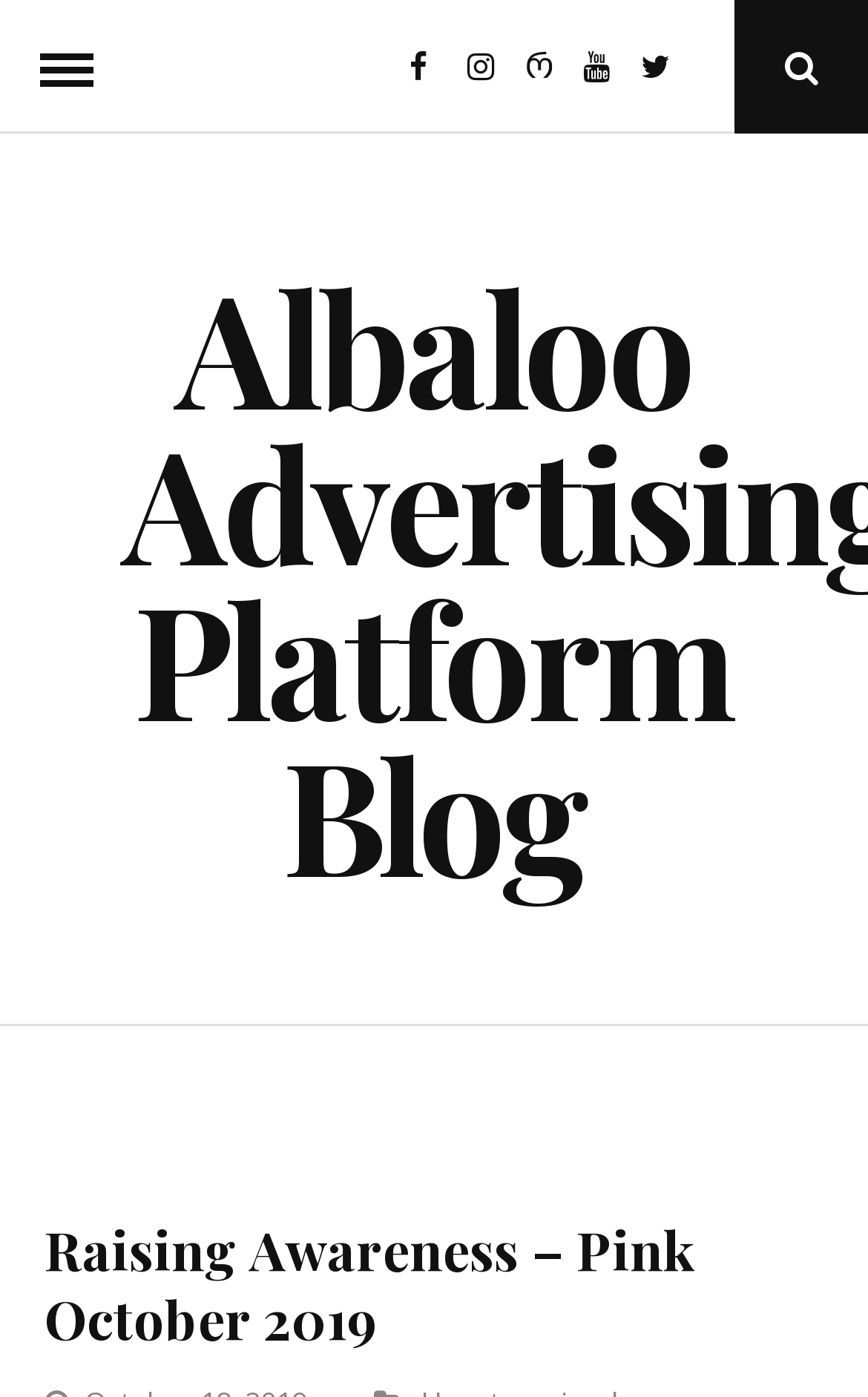What is the theme of the webpage?
Using the information from the image, provide a comprehensive answer to the question.

I inferred the theme of the webpage based on the content of the heading 'Raising Awareness – Pink October 2019', which suggests that the webpage is related to Breast Cancer Awareness.